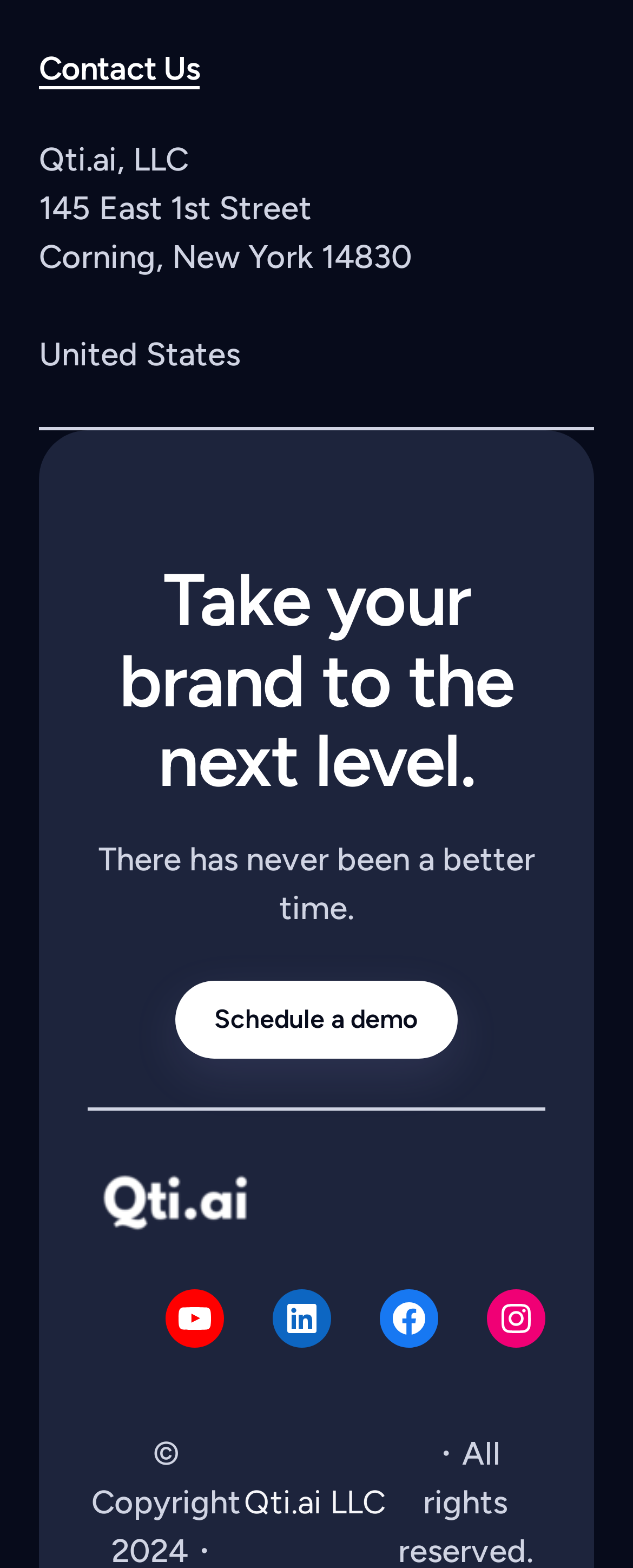Find the bounding box coordinates of the element to click in order to complete this instruction: "Check Qti.ai LLC on Facebook". The bounding box coordinates must be four float numbers between 0 and 1, denoted as [left, top, right, bottom].

[0.6, 0.822, 0.692, 0.859]